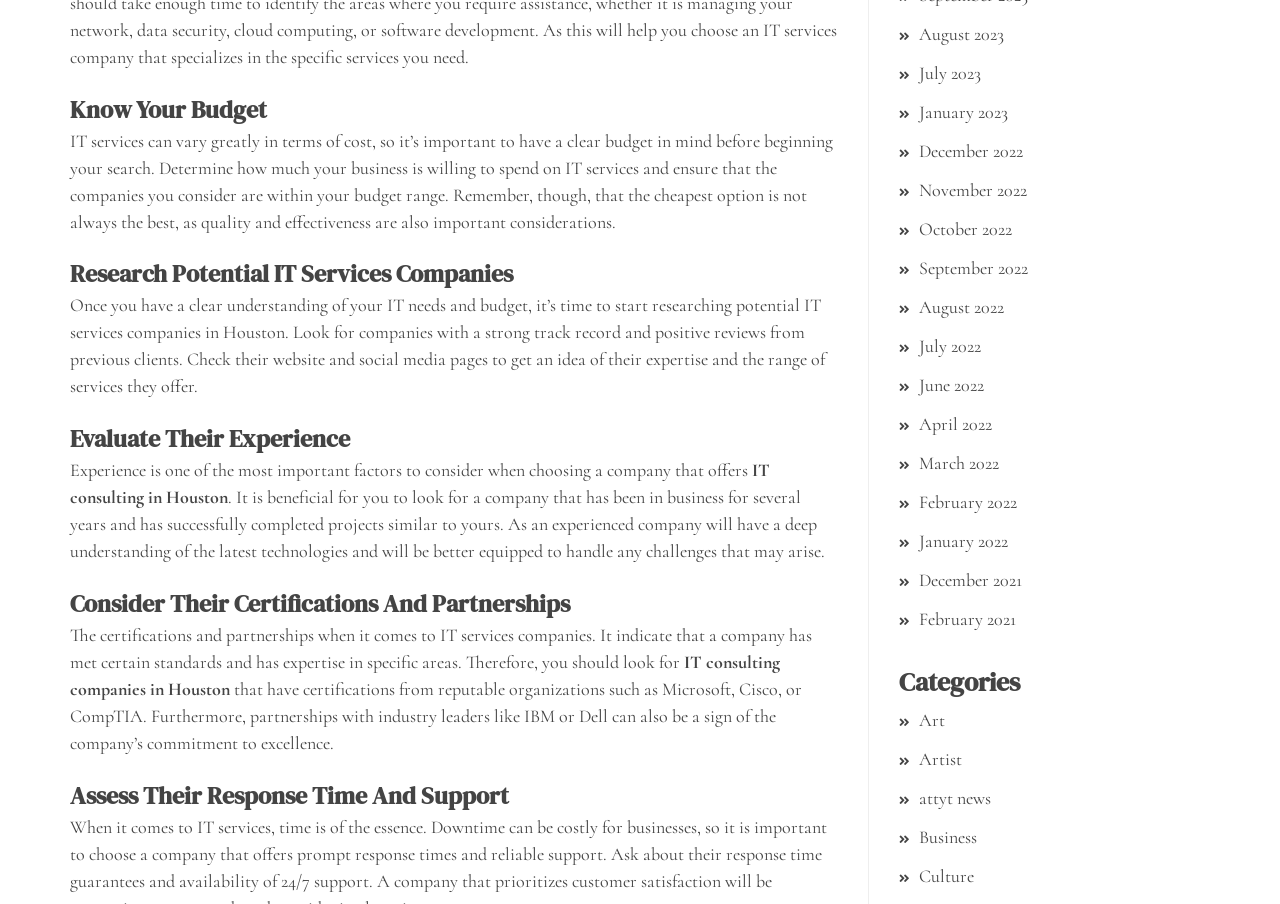Specify the bounding box coordinates of the element's area that should be clicked to execute the given instruction: "Read latest news". The coordinates should be four float numbers between 0 and 1, i.e., [left, top, right, bottom].

None